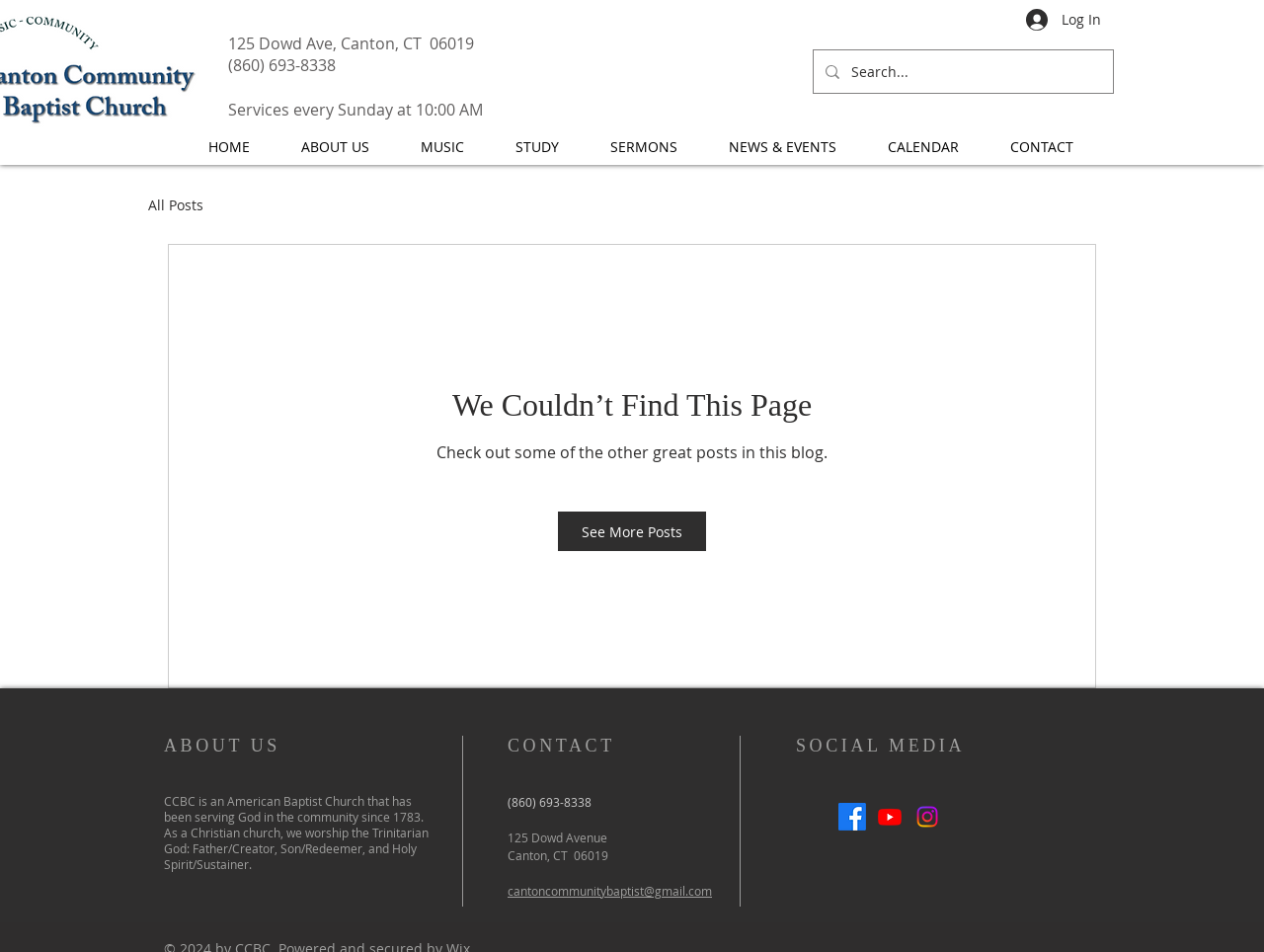How many social media platforms are listed on the webpage? Based on the image, give a response in one word or a short phrase.

3